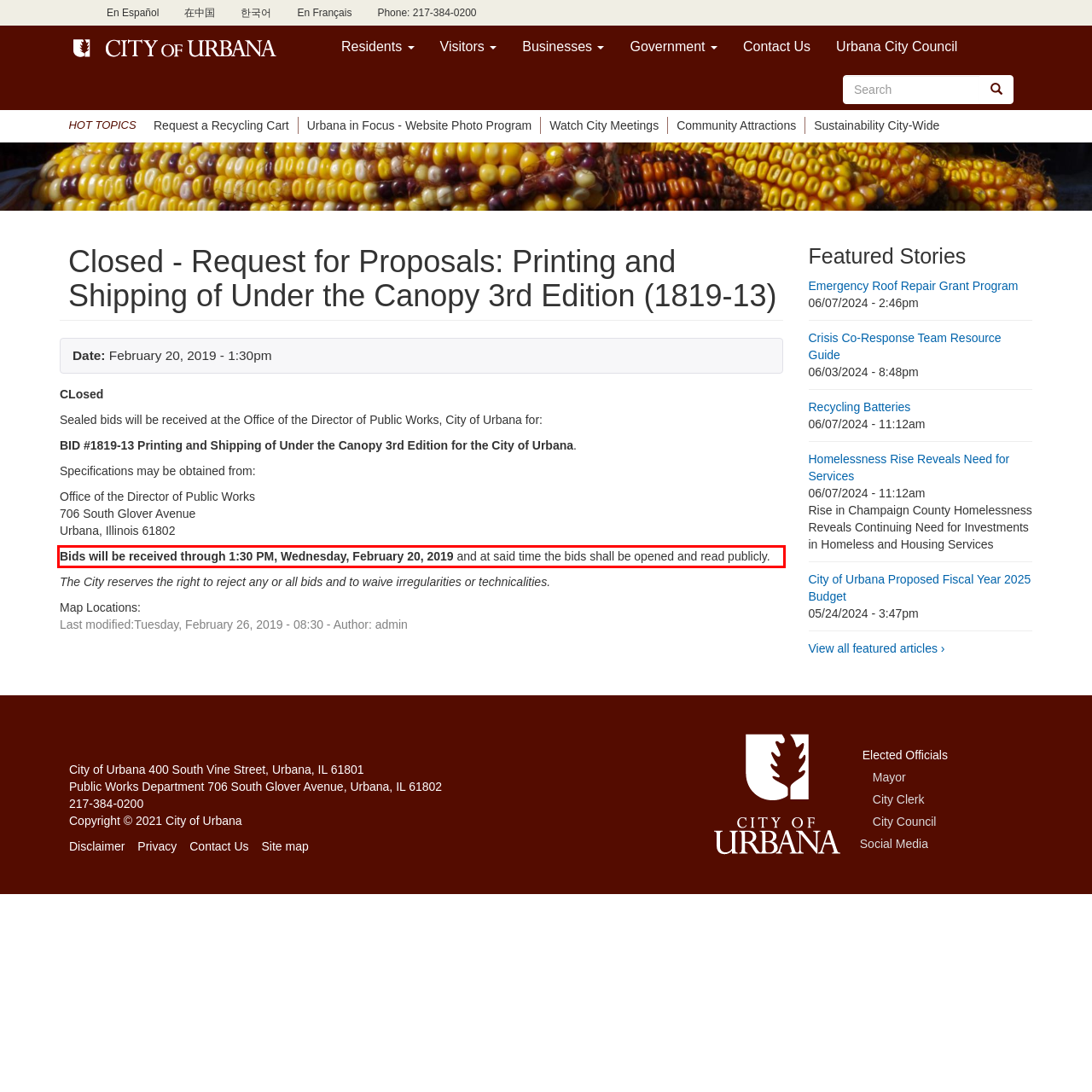Using the webpage screenshot, recognize and capture the text within the red bounding box.

Bids will be received through 1:30 PM, Wednesday, February 20, 2019 and at said time the bids shall be opened and read publicly.